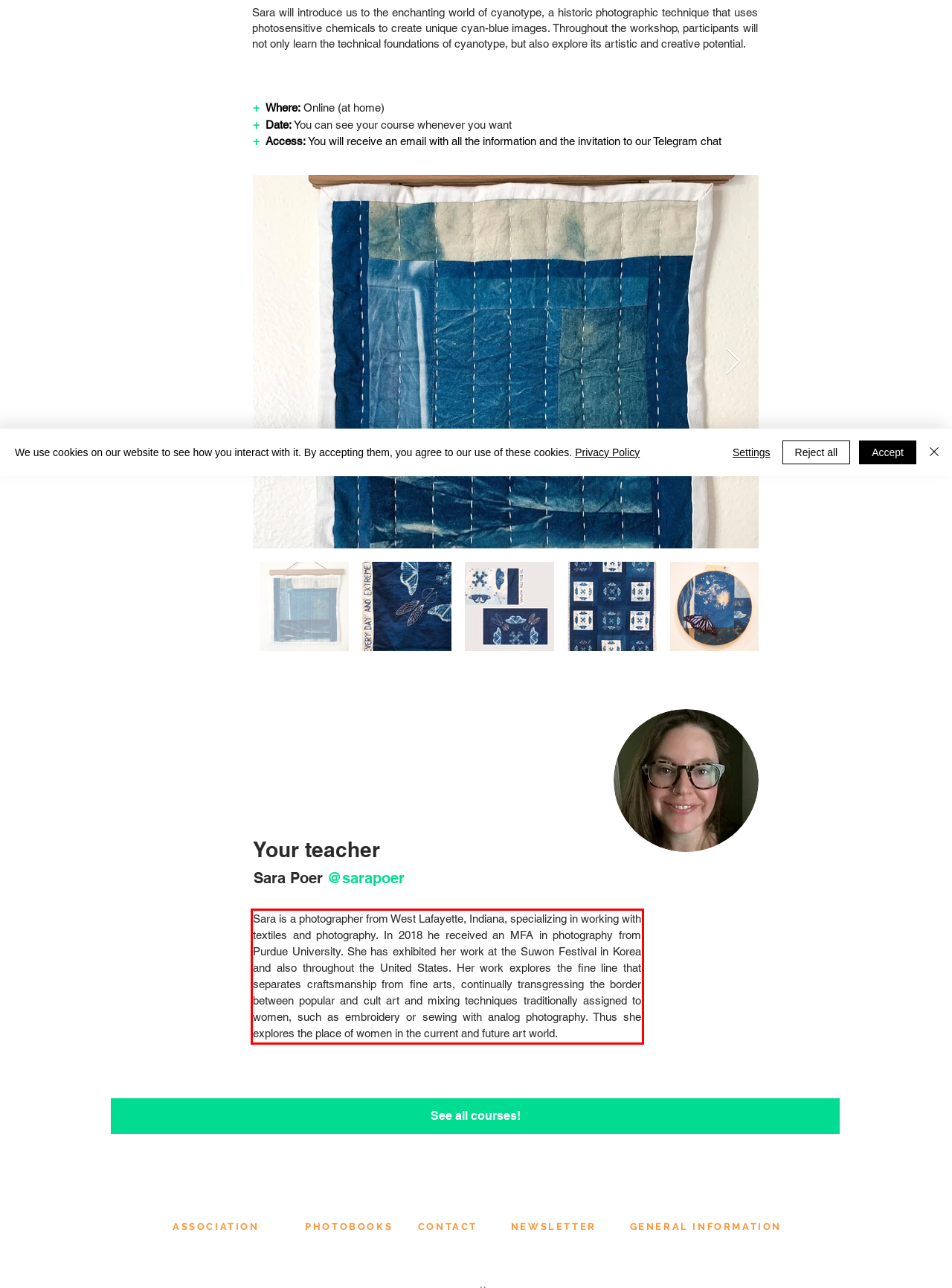You have a screenshot of a webpage with a red bounding box. Use OCR to generate the text contained within this red rectangle.

Sara is a photographer from West Lafayette, Indiana, specializing in working with textiles and photography. In 2018 he received an MFA in photography from Purdue University. She has exhibited her work at the Suwon Festival in Korea and also throughout the United States. Her work explores the fine line that separates craftsmanship from fine arts, continually transgressing the border between popular and cult art and mixing techniques traditionally assigned to women, such as embroidery or sewing with analog photography. Thus she explores the place of women in the current and future art world.